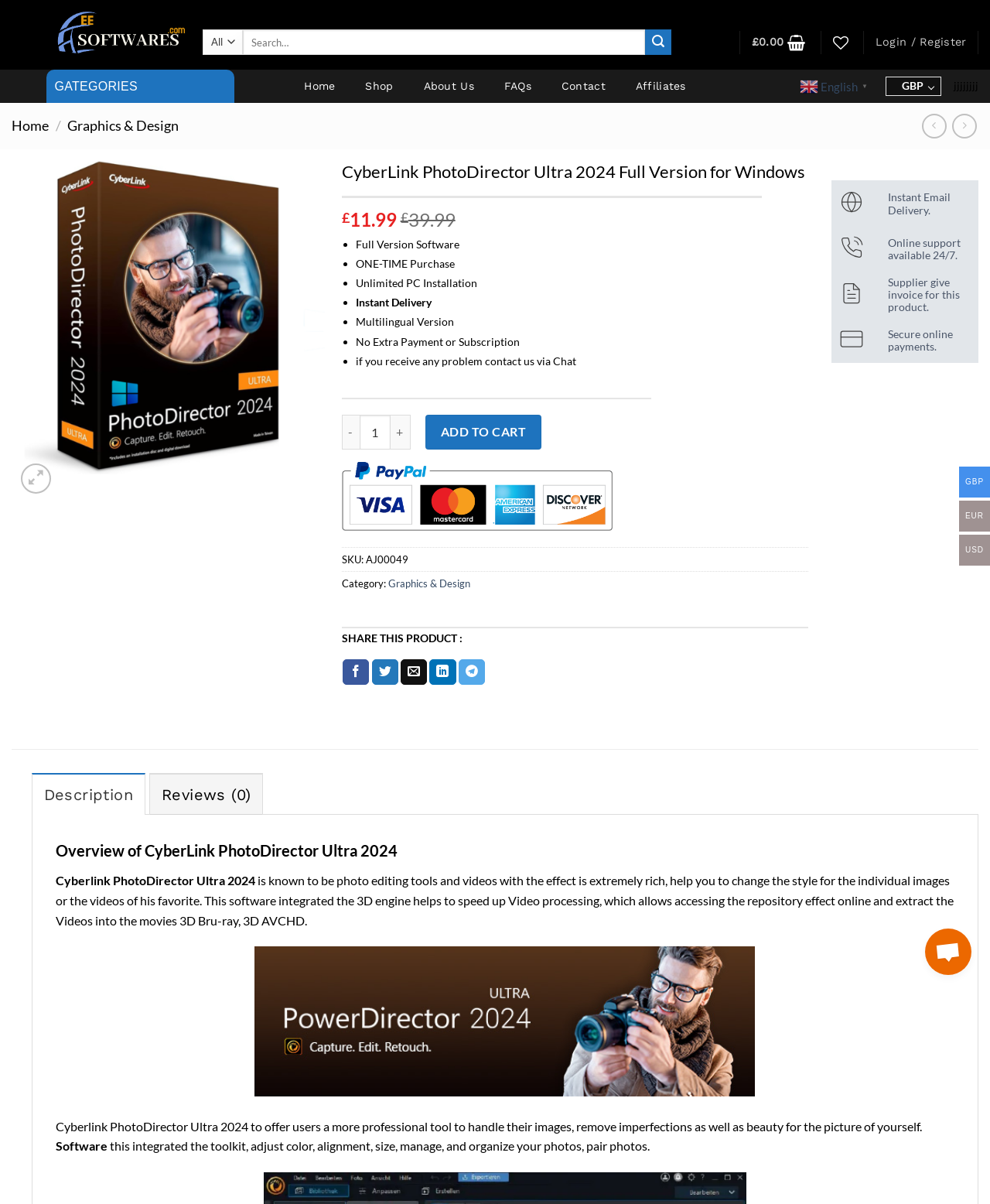Provide a brief response to the question below using a single word or phrase: 
What is the category of CyberLink PhotoDirector Ultra 2024?

Graphics & Design